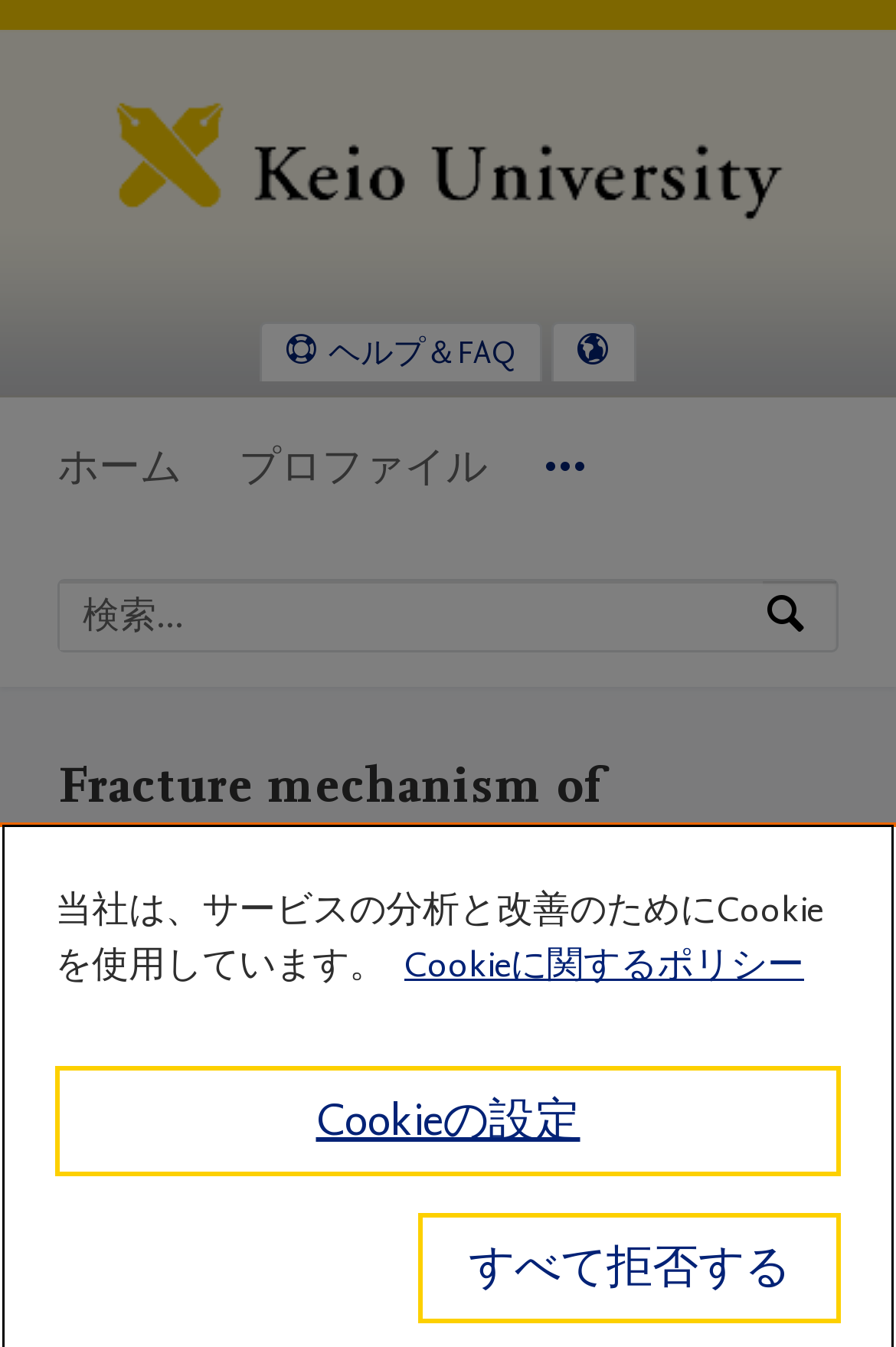Please locate the bounding box coordinates of the element that should be clicked to achieve the given instruction: "View help and FAQ".

[0.292, 0.24, 0.603, 0.283]